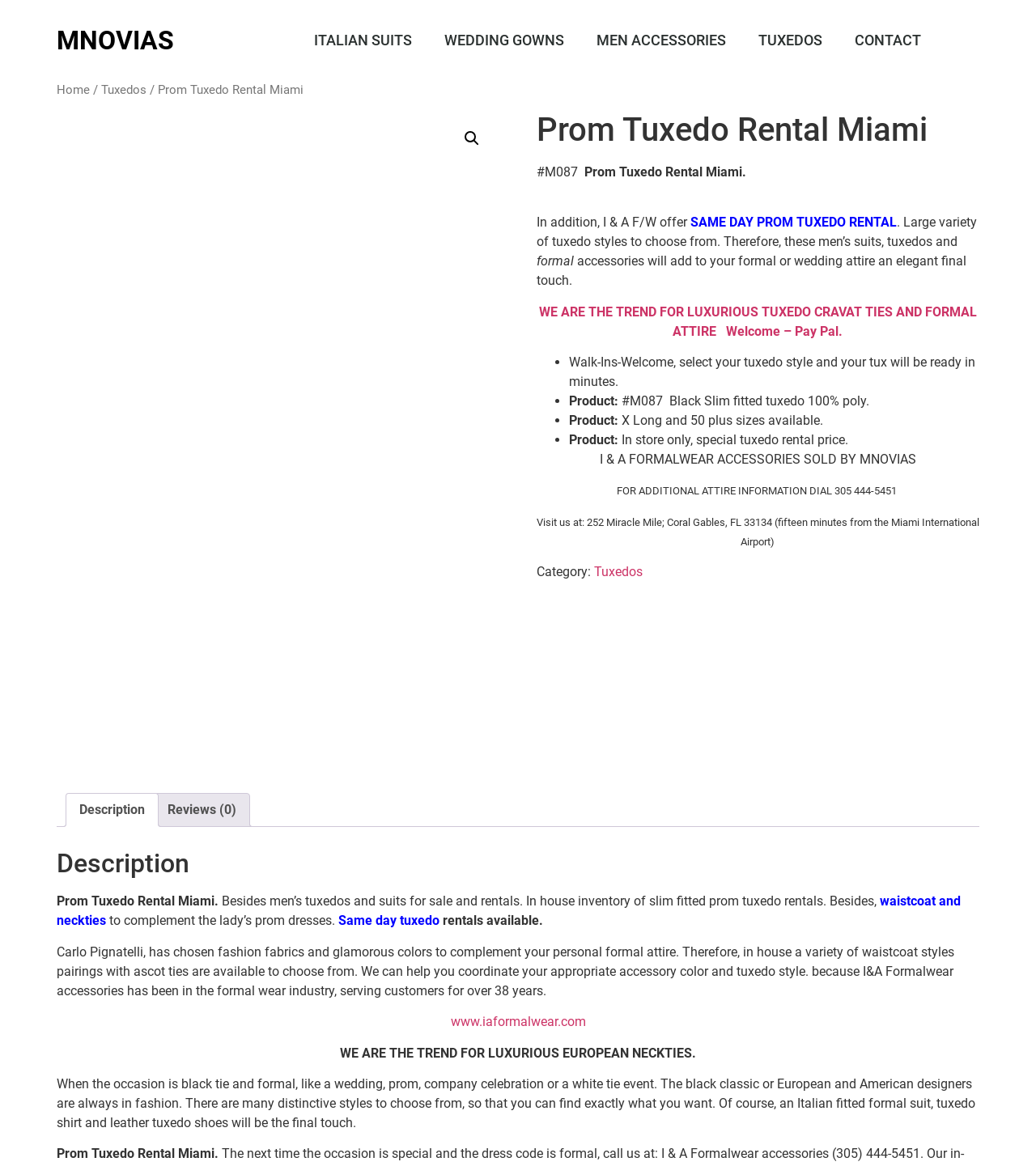Please examine the image and provide a detailed answer to the question: What is the starting price of Prom Tuxedo Rental?

The answer can be found in the text 'PROM TUXEDO RENTAL PRICE STARTING AT; $88.00' which is located below the heading 'Prom Tuxedo Rental Miami'.